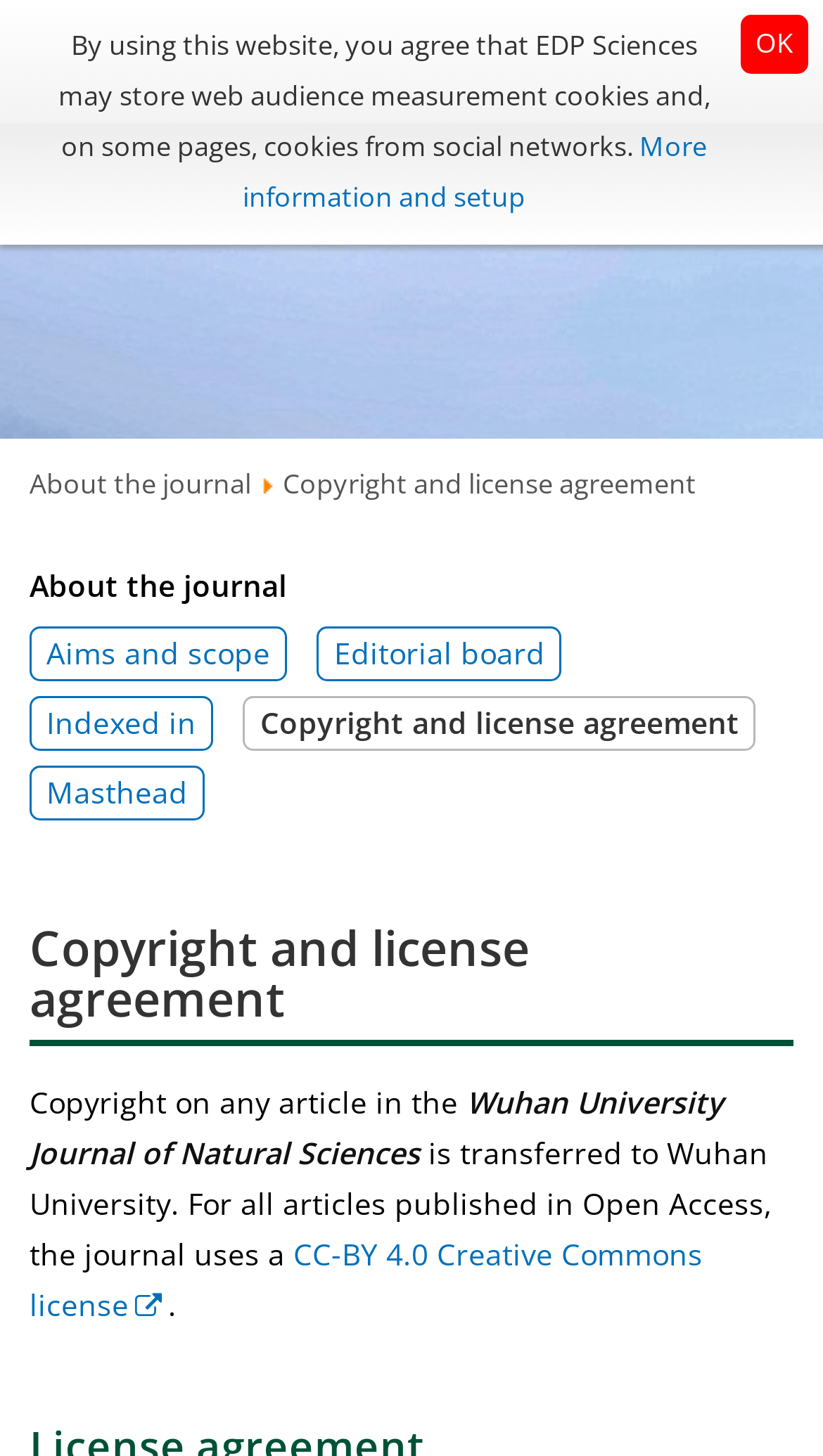Please find the bounding box coordinates of the clickable region needed to complete the following instruction: "Learn about the editorial board". The bounding box coordinates must consist of four float numbers between 0 and 1, i.e., [left, top, right, bottom].

[0.385, 0.43, 0.683, 0.468]